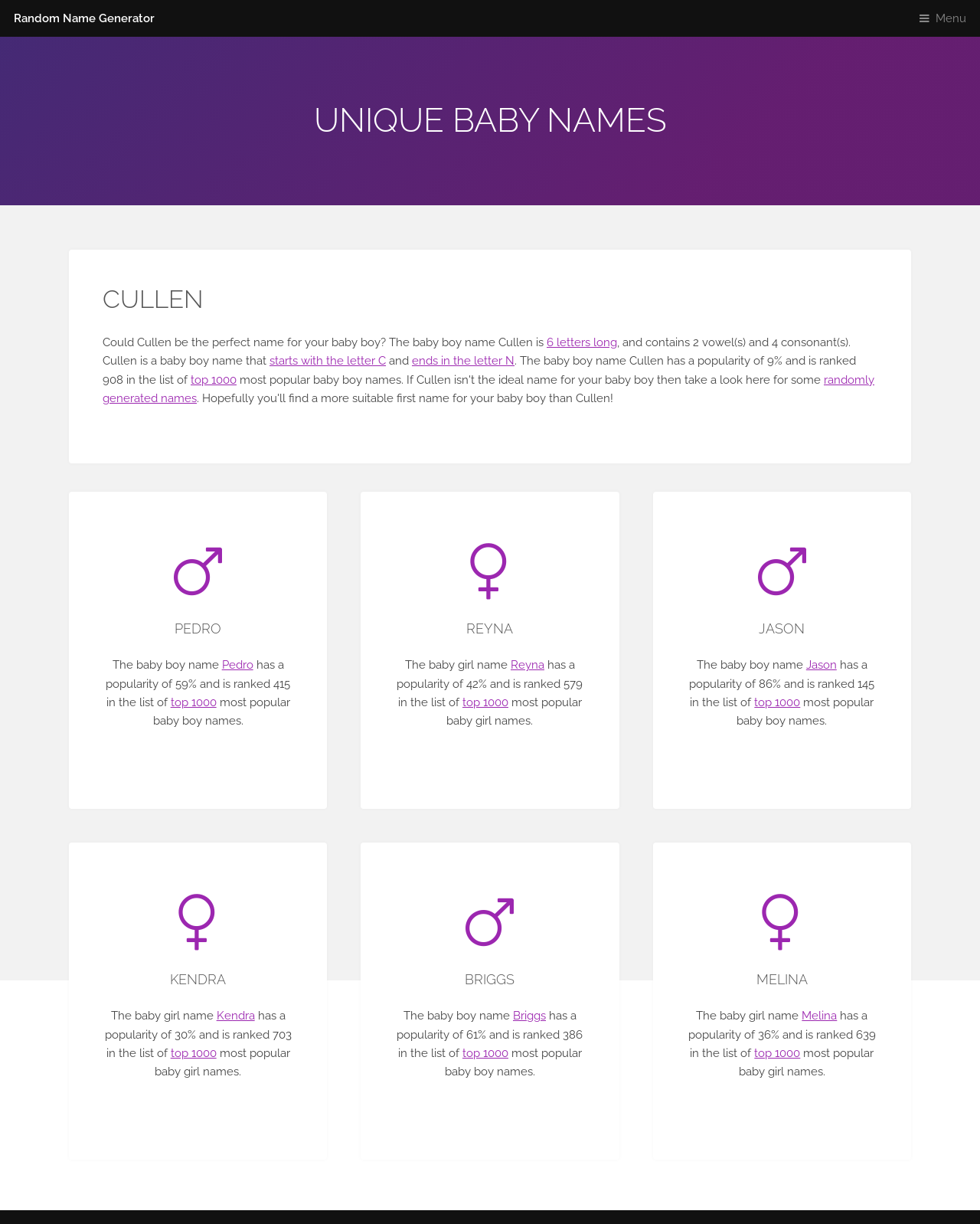Provide a thorough description of the webpage's content and layout.

This webpage is about unique baby names, specifically featuring the name Cullen. At the top, there is a menu icon and a link to a random name generator. Below that, there is a heading "UNIQUE BABY NAMES" in a prominent position. 

The main content of the page is divided into sections, each featuring a different baby name. The first section is about Cullen, a baby boy name that is 6 letters long, starts with the letter C, and ends with the letter N. It has a popularity of 9% and is ranked 908 in the list of top 1000 baby boy names. 

To the right of the Cullen section, there are three more sections, each featuring a different baby name: Pedro, Reyna, and Jason. Each section includes the name, its popularity, and its ranking in the list of top 1000 baby names. 

Below these sections, there are four more sections, each featuring another baby name: Kendra, Briggs, Melina, and an unnamed section. Again, each section includes the name, its popularity, and its ranking in the list of top 1000 baby names.